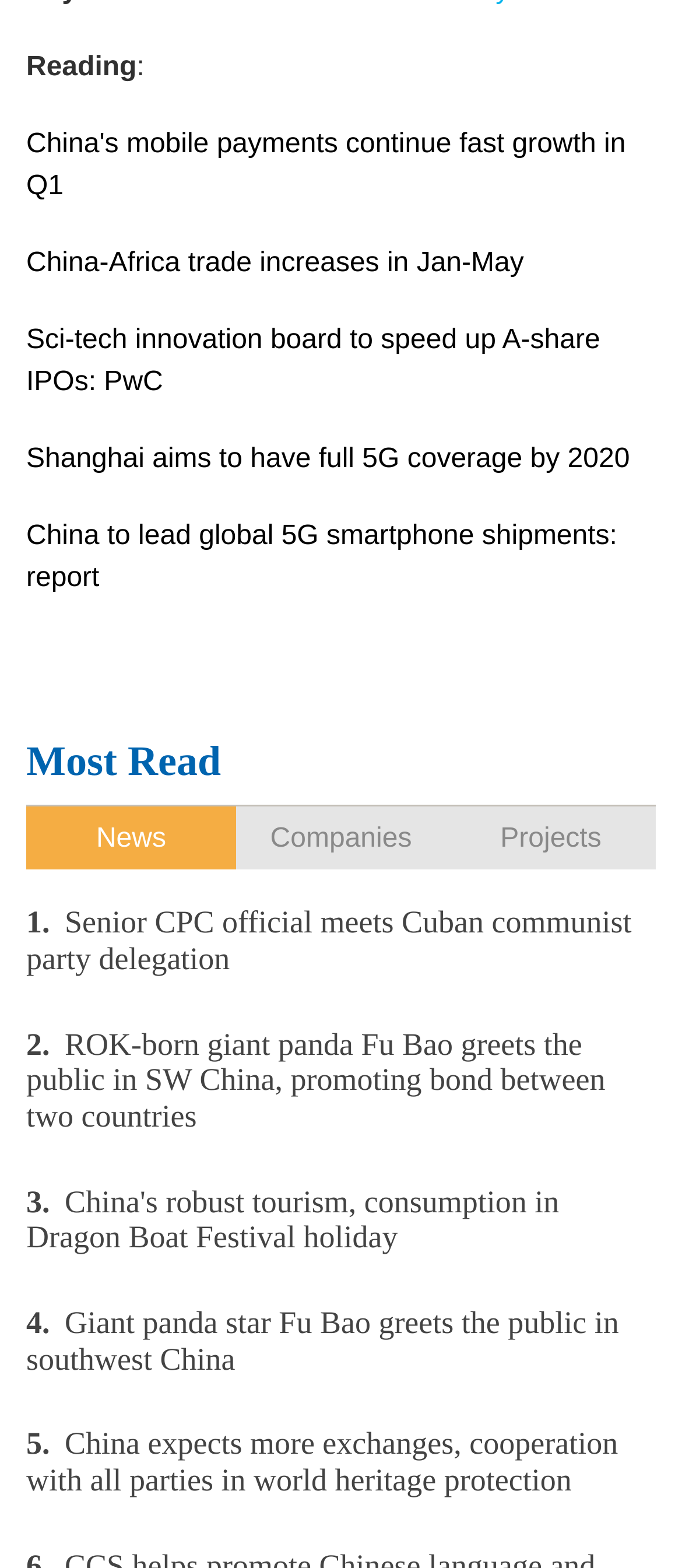Predict the bounding box of the UI element based on the description: "News". The coordinates should be four float numbers between 0 and 1, formatted as [left, top, right, bottom].

[0.141, 0.526, 0.244, 0.545]